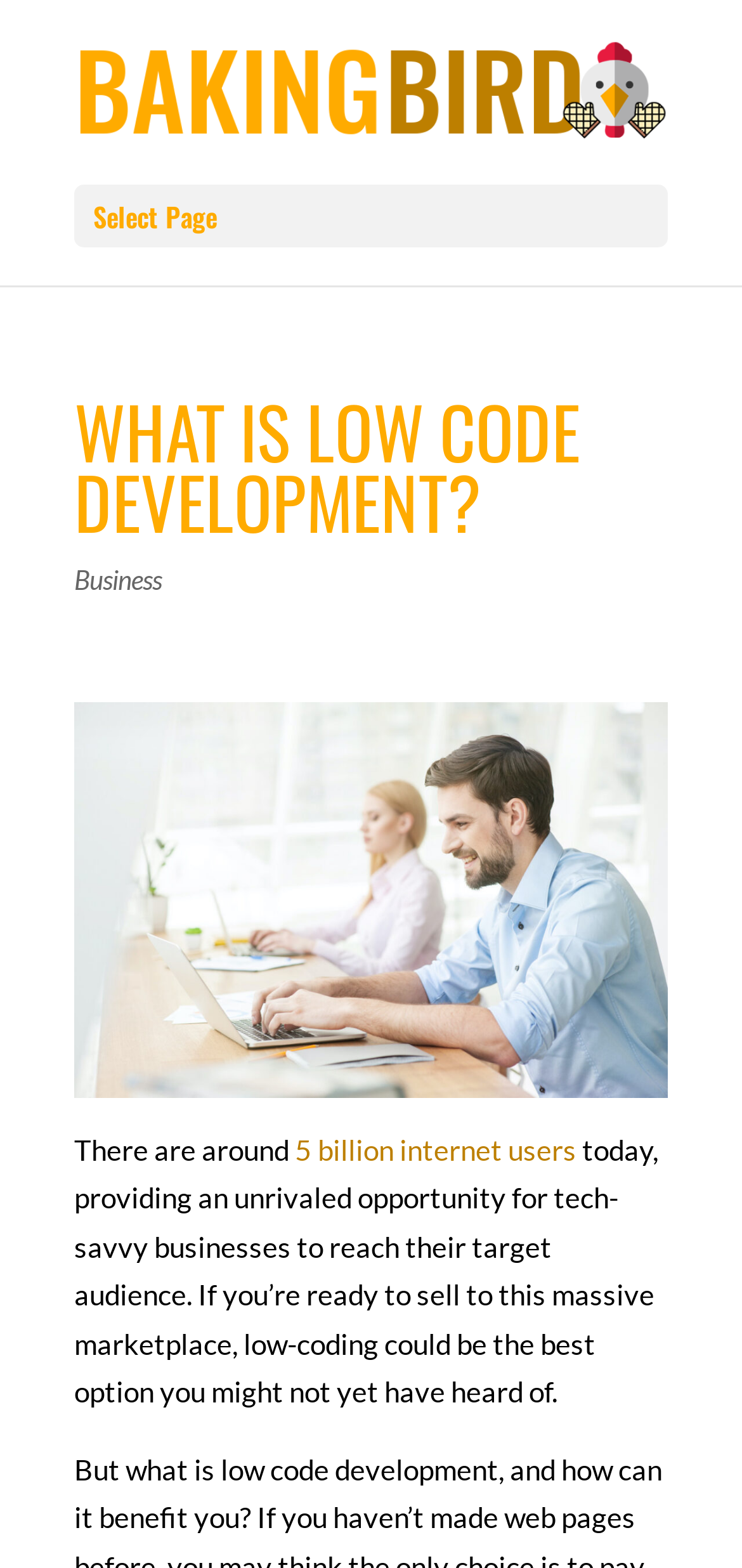Answer the question with a single word or phrase: 
How many internet users are mentioned?

5 billion